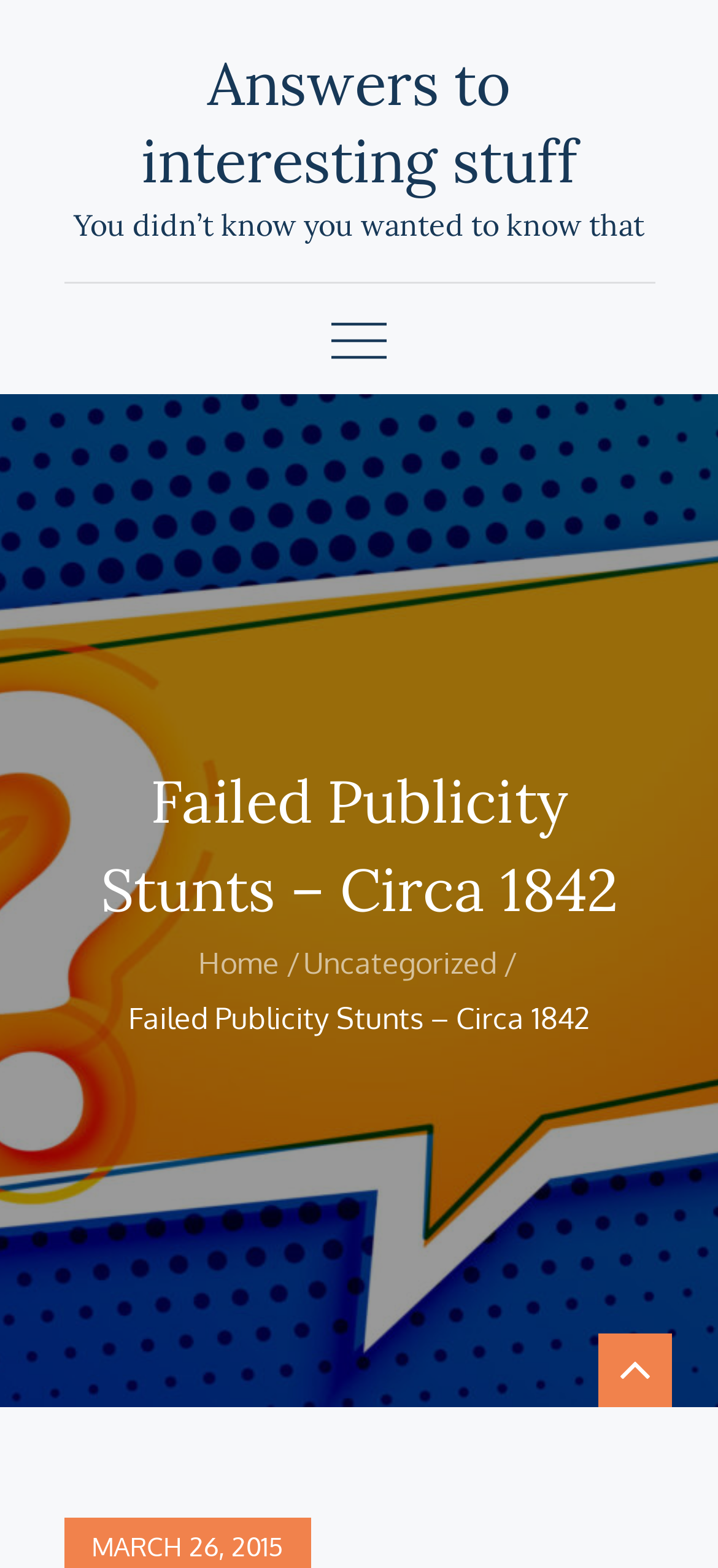What is the position of the time element?
Using the image, provide a detailed and thorough answer to the question.

I examined the time element and compared its y1 and y2 coordinates with those of other elements. Its y1 and y2 coordinates are 0.976 and 0.996, respectively, which are larger than those of other elements, indicating that it is located at the bottom of the page.